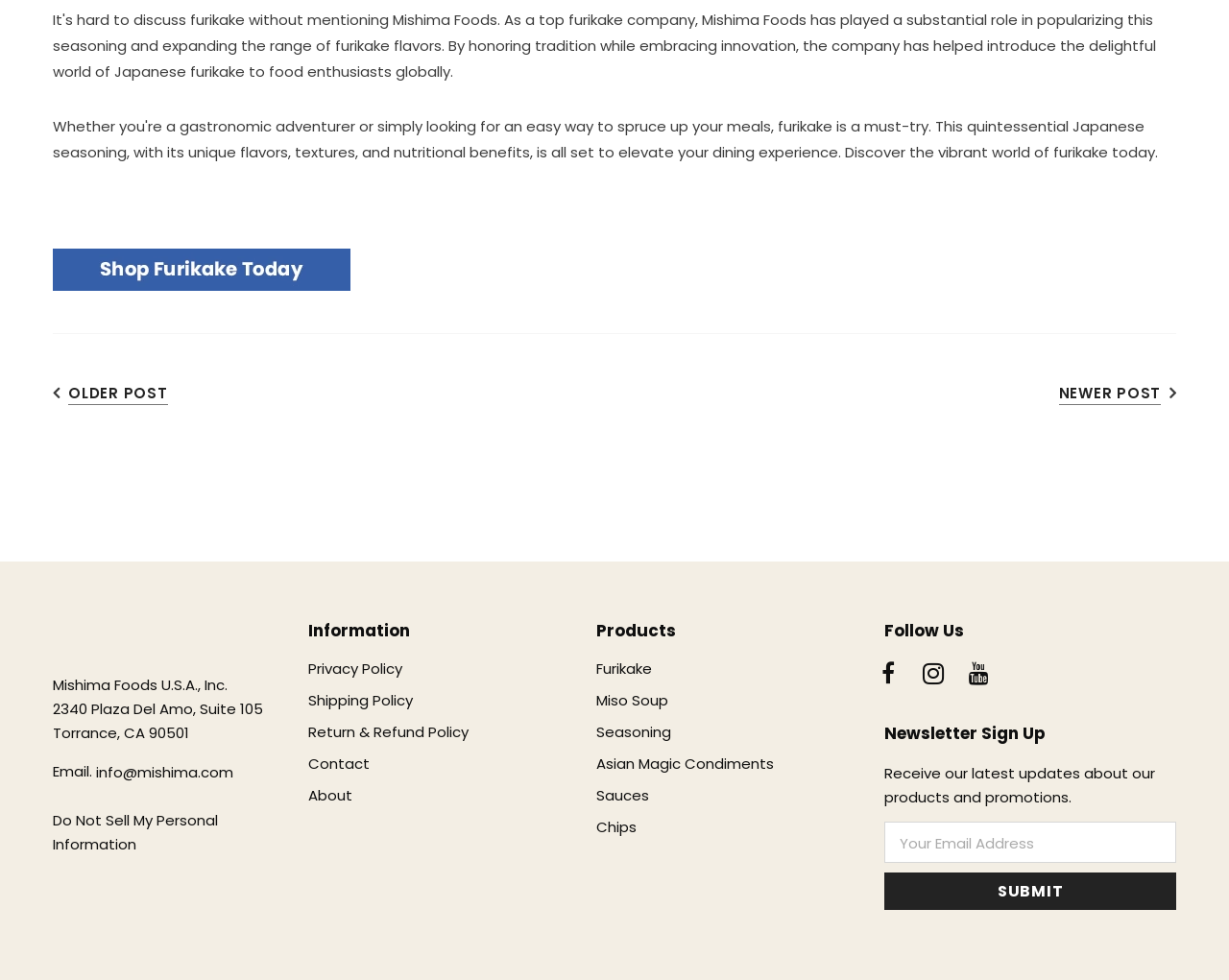Can you identify the bounding box coordinates of the clickable region needed to carry out this instruction: 'Click on the 'Privacy Policy' link'? The coordinates should be four float numbers within the range of 0 to 1, stated as [left, top, right, bottom].

[0.251, 0.666, 0.328, 0.698]